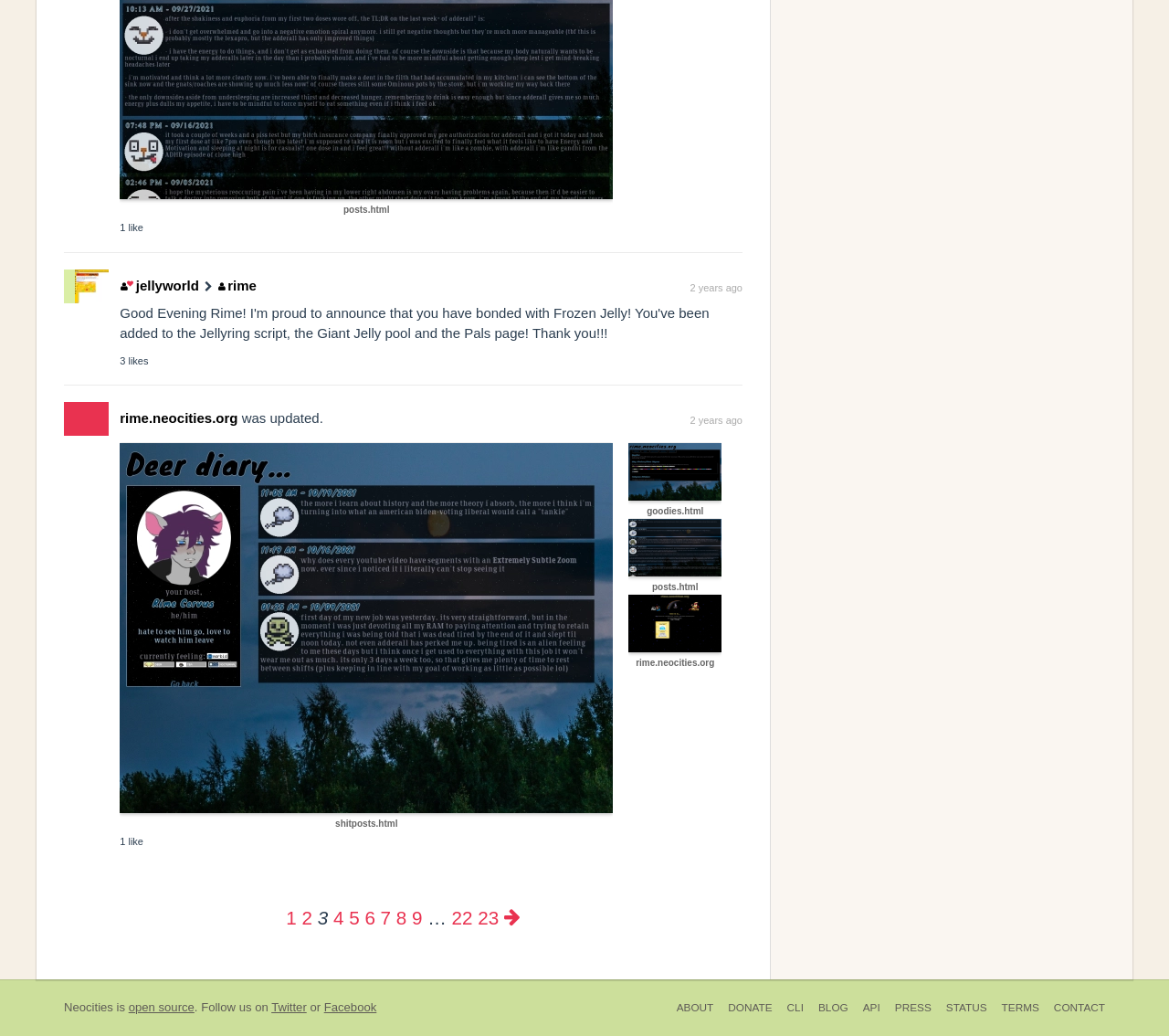Please indicate the bounding box coordinates of the element's region to be clicked to achieve the instruction: "view posts". Provide the coordinates as four float numbers between 0 and 1, i.e., [left, top, right, bottom].

[0.103, 0.008, 0.524, 0.018]